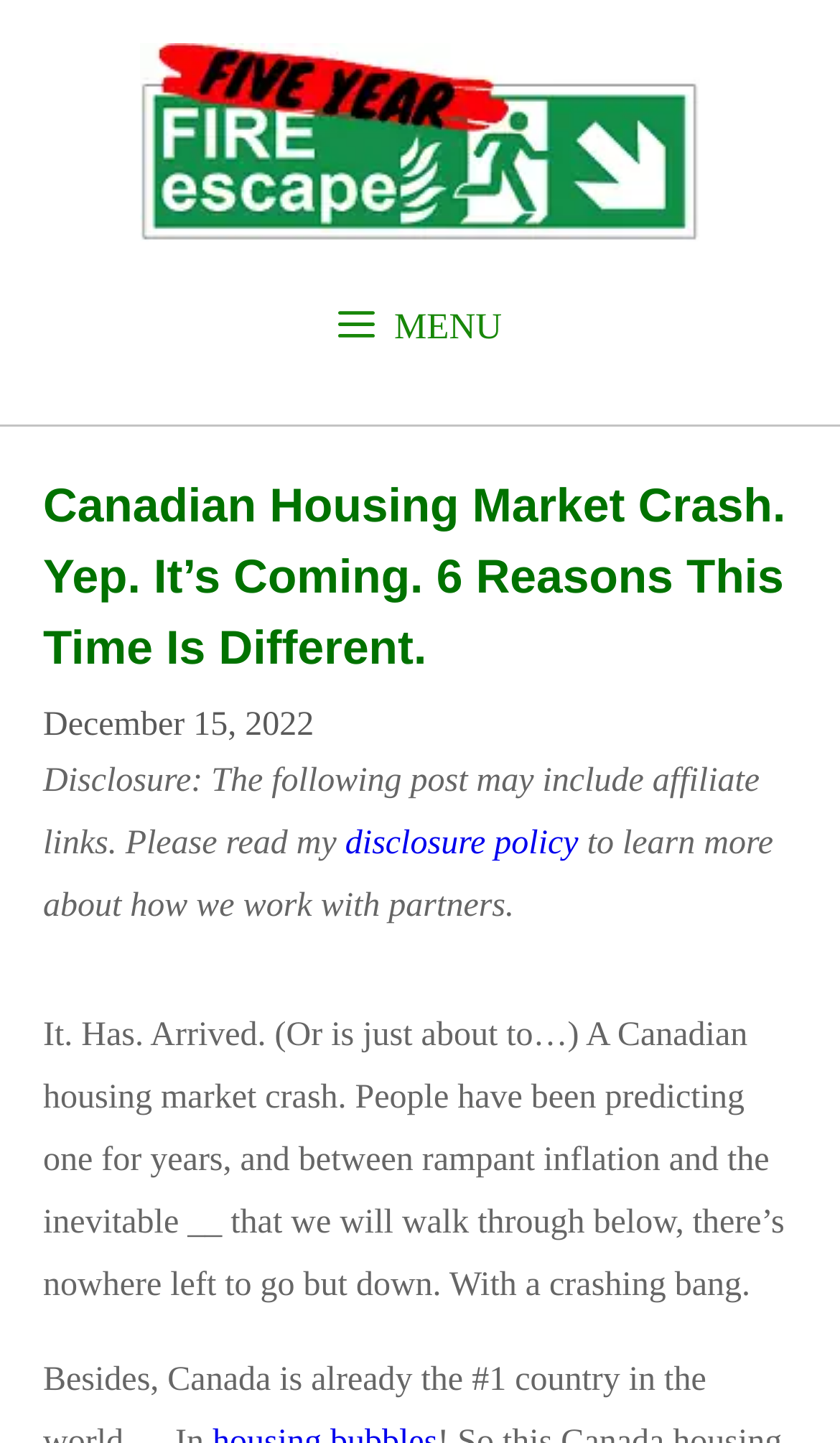What is the name of the website?
Examine the image and give a concise answer in one word or a short phrase.

Site